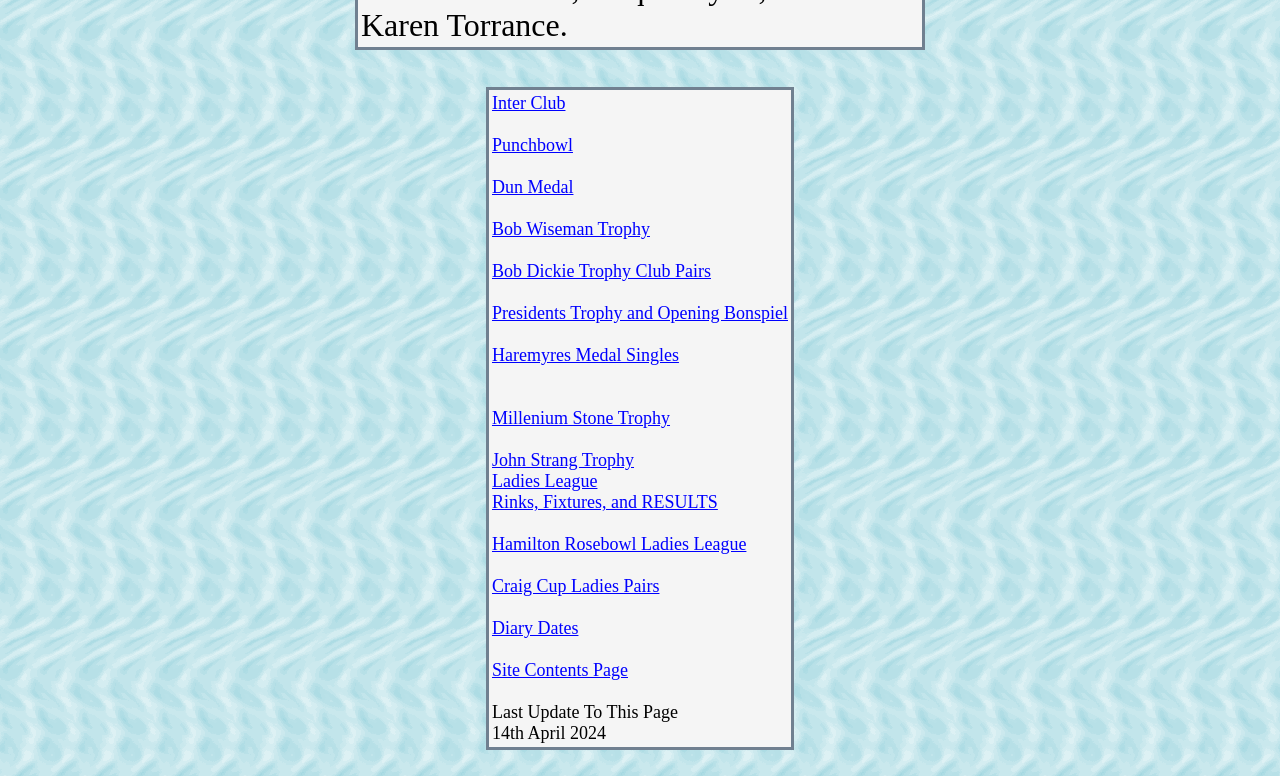Carefully examine the image and provide an in-depth answer to the question: How many links are present in the webpage?

The webpage contains several links, including Inter Club, Punchbowl, Dun Medal, Bob Wiseman Trophy, Bob Dickie Trophy, Presidents Trophy, Haremyres Medal, Millenium Stone Trophy, John Strang Trophy, Hamilton Rosebowl, Craig Cup, Diary Dates, and Site Contents Page. Counting these, there are 13 links present in the webpage.